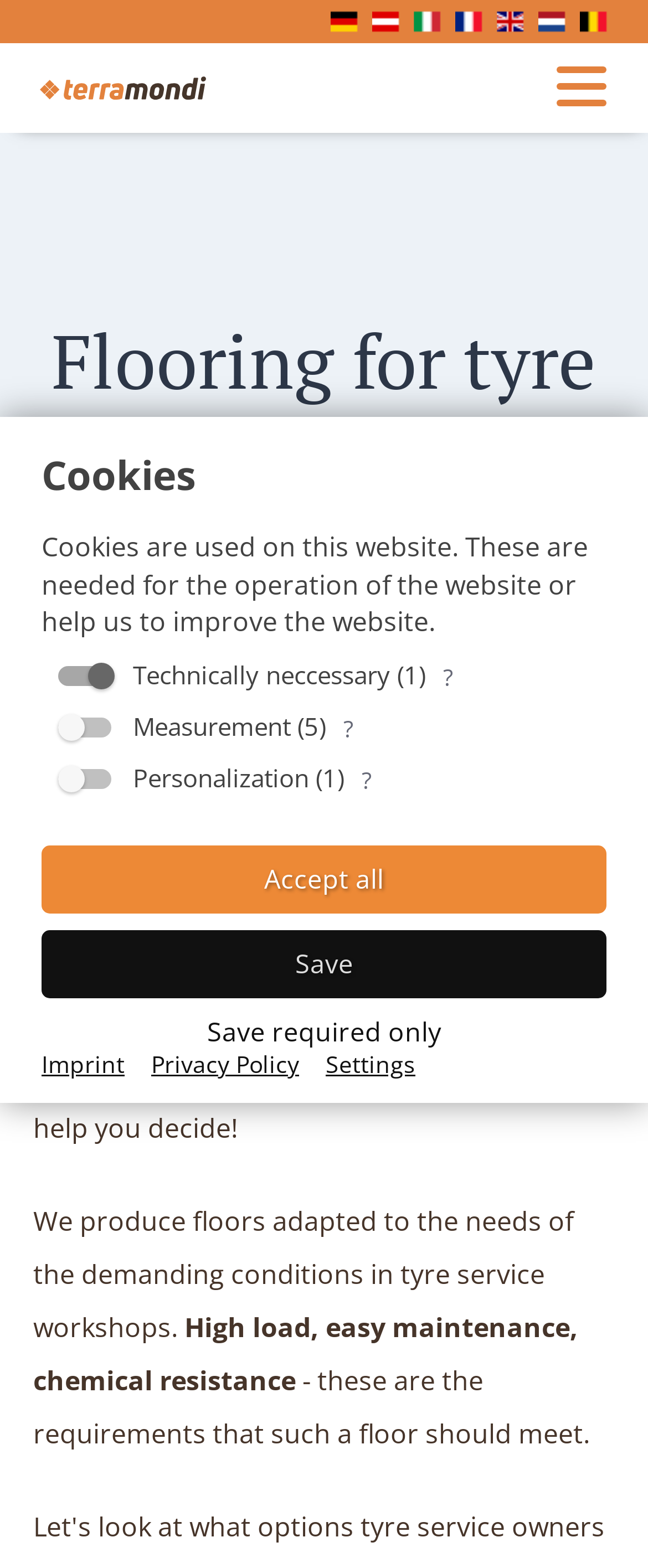Using the given element description, provide the bounding box coordinates (top-left x, top-left y, bottom-right x, bottom-right y) for the corresponding UI element in the screenshot: Save

[0.064, 0.594, 0.936, 0.637]